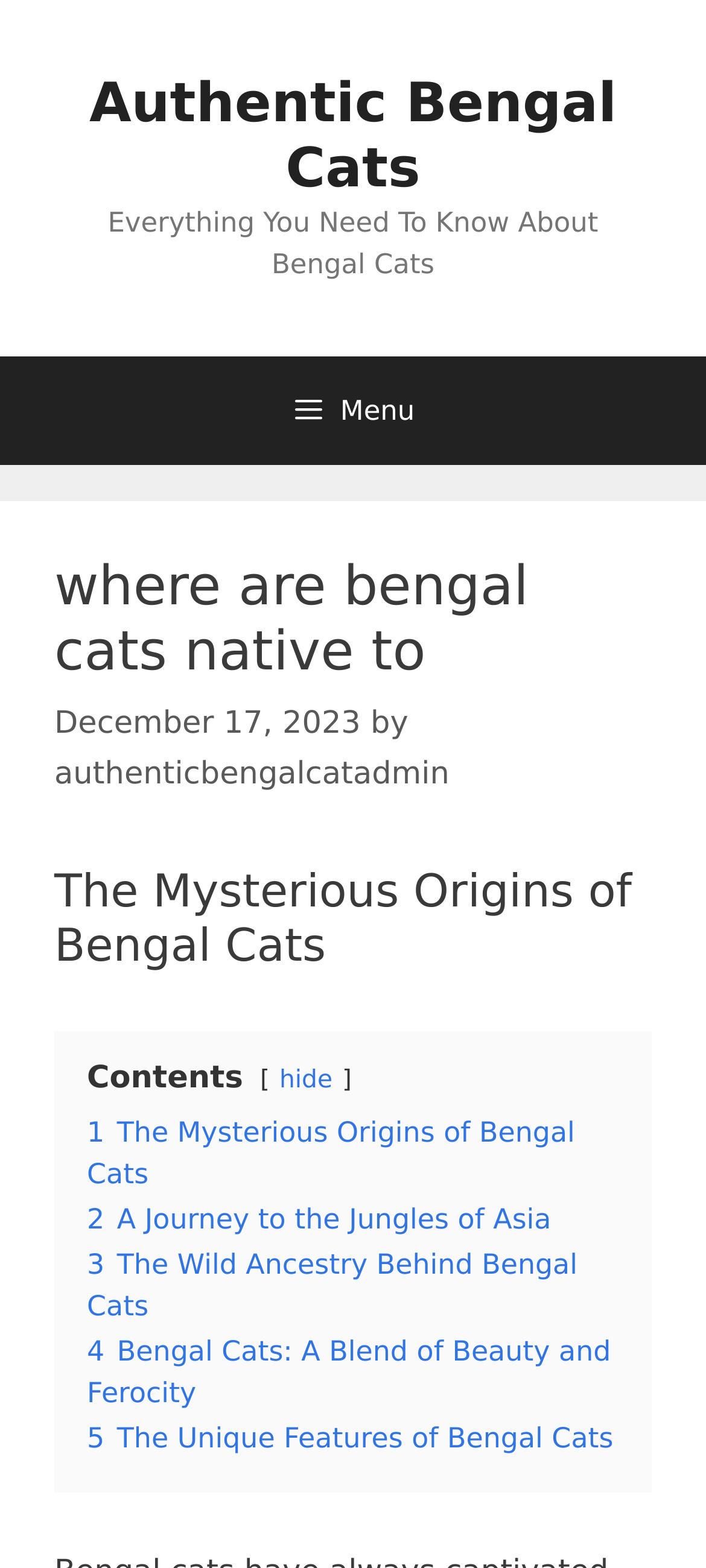What is the date of the article?
Answer the question in as much detail as possible.

I found the date of the article by looking at the time element in the content section, which is located below the heading 'where are bengal cats native to'. The date is explicitly stated as 'December 17, 2023'.